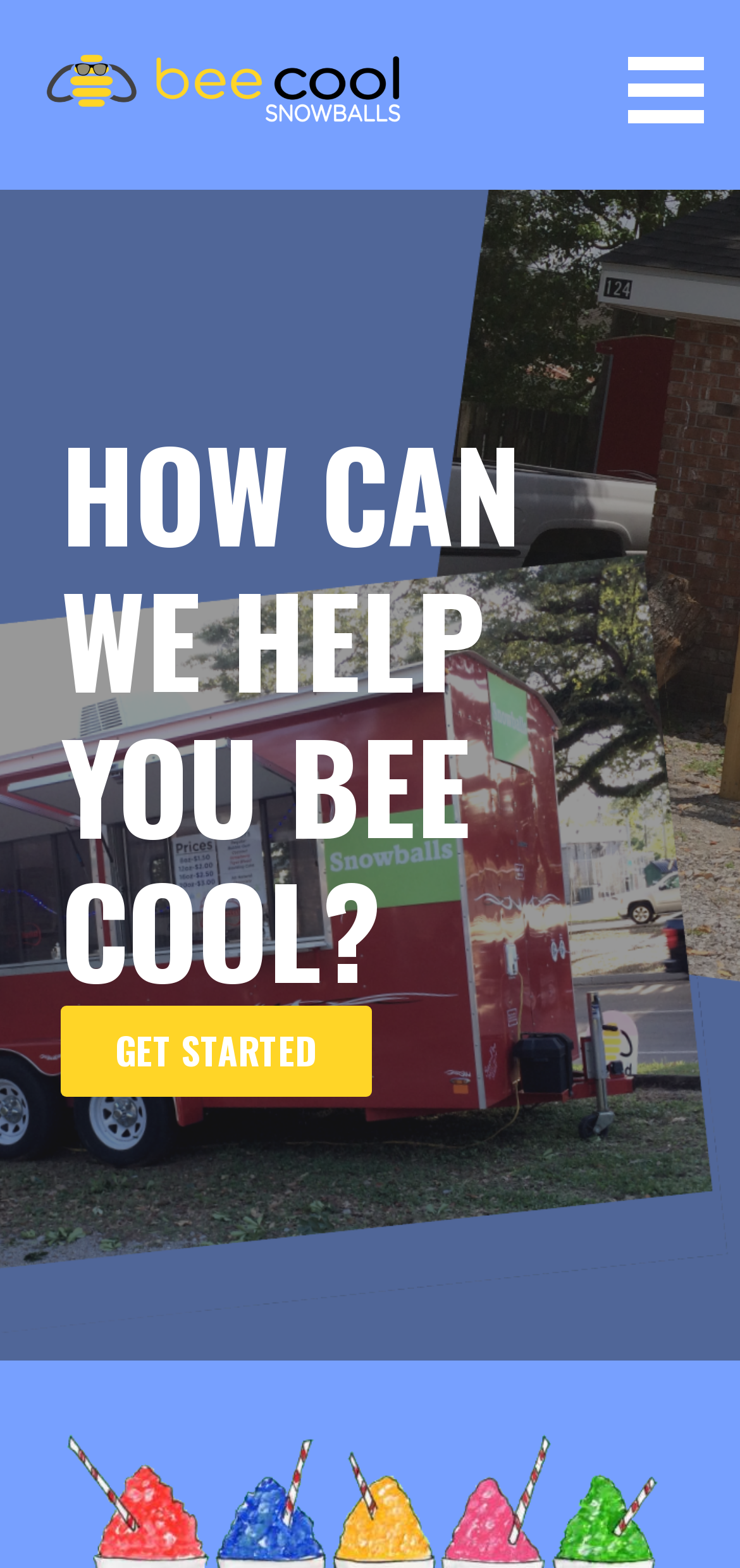Please find and generate the text of the main heading on the webpage.

BEE COOL SNOWBALLS